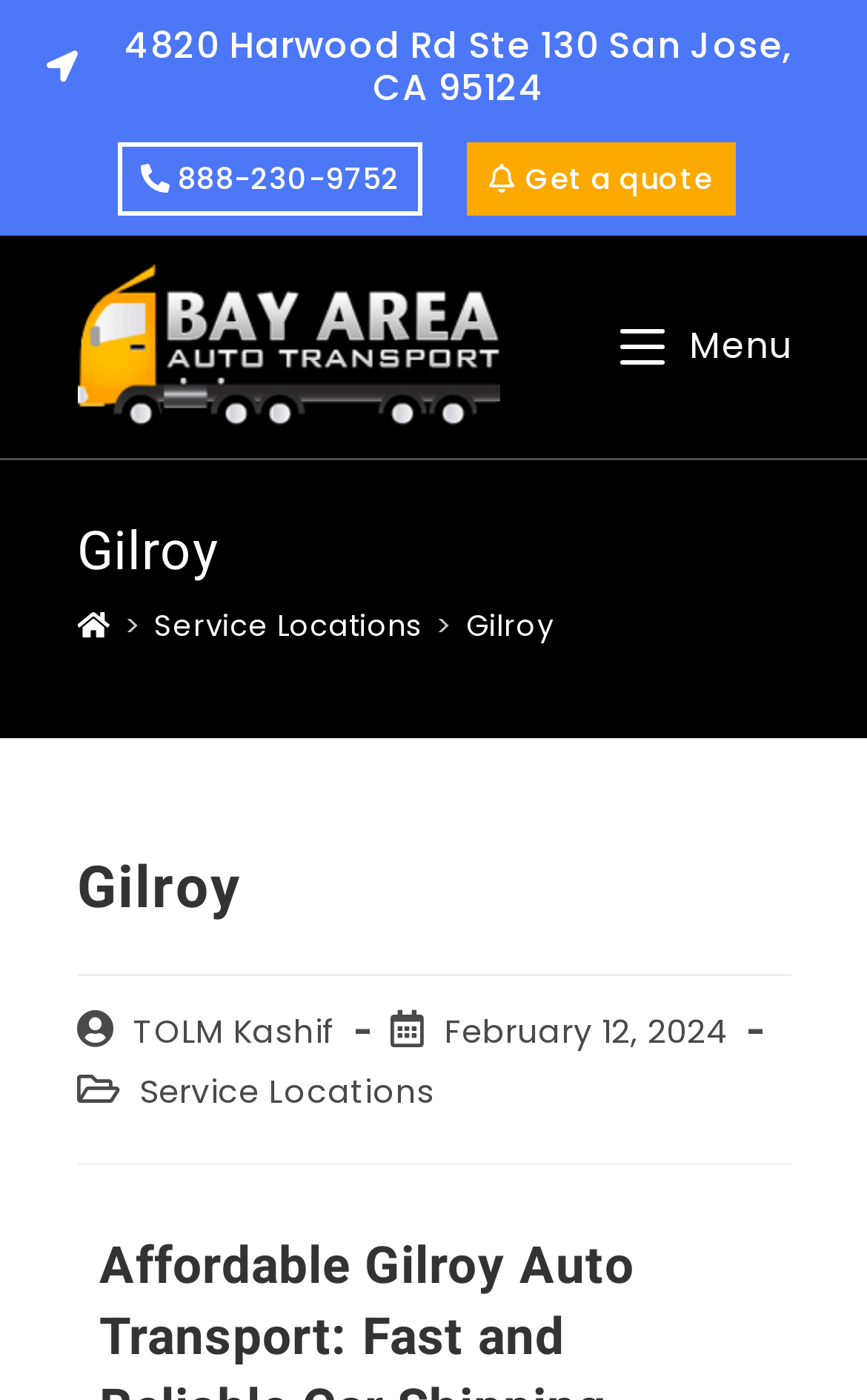Given the following UI element description: "Get a quote", find the bounding box coordinates in the webpage screenshot.

[0.538, 0.102, 0.848, 0.155]